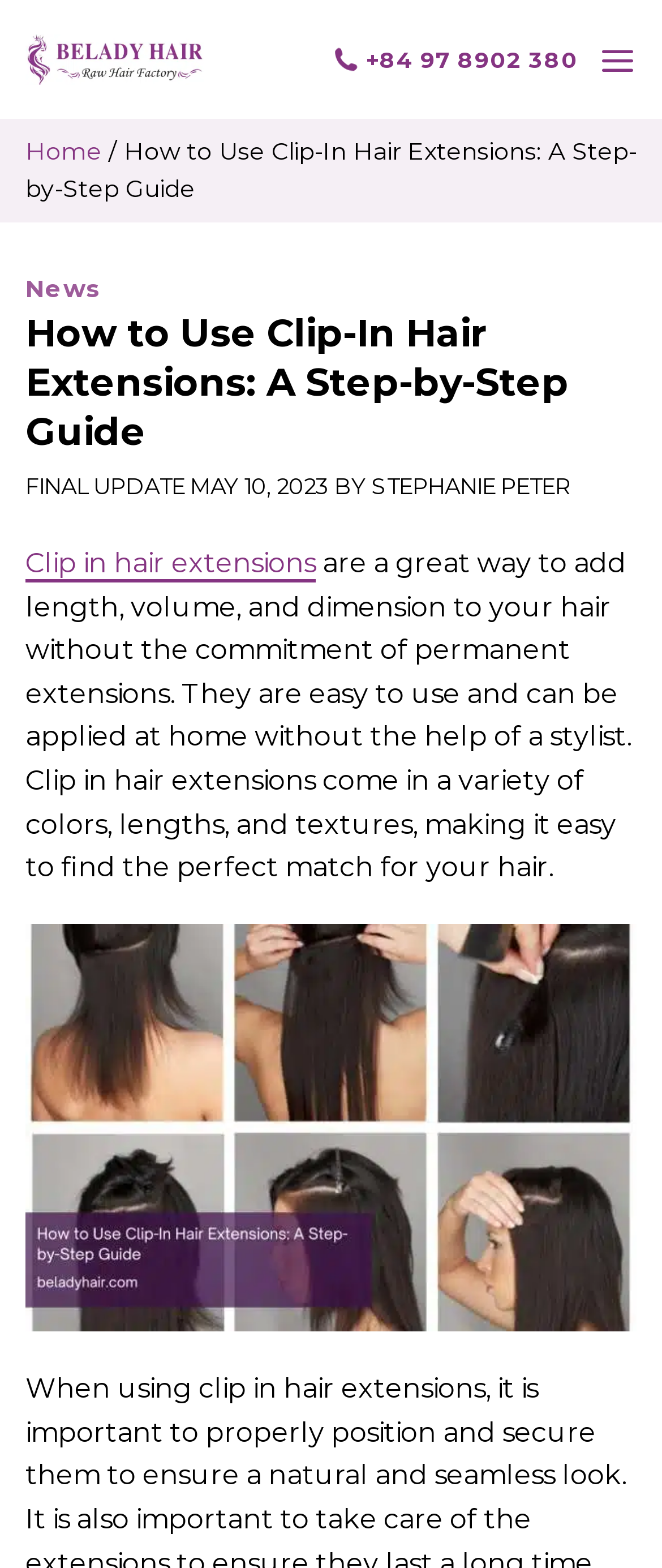Offer an extensive depiction of the webpage and its key elements.

This webpage is about a step-by-step guide on how to use clip-in hair extensions. At the top left corner, there is a logo of "Belady Hair Factory" with a link to the website. Next to it, there is a phone number "+84 97 8902 380" with a small icon. On the top right corner, there is a menu button labeled "Menu".

Below the logo, there is a navigation bar with breadcrumbs, showing the current page "How to Use Clip-In Hair Extensions: A Step-by-Step Guide" and a link to the "Home" page. The main content of the page is divided into sections, with a heading "News" on the top, followed by the title of the guide "How to Use Clip-In Hair Extensions: A Step-by-Step Guide".

The main content of the guide starts with a brief introduction, explaining that clip-in hair extensions are a great way to add length, volume, and dimension to hair without the commitment of permanent extensions. They are easy to use and can be applied at home without the help of a stylist. The text also mentions that clip-in hair extensions come in a variety of colors, lengths, and textures, making it easy to find the perfect match for hair.

Below the introduction, there is a large image related to the guide, taking up most of the page. The image is likely a step-by-step illustration of how to use clip-in hair extensions.